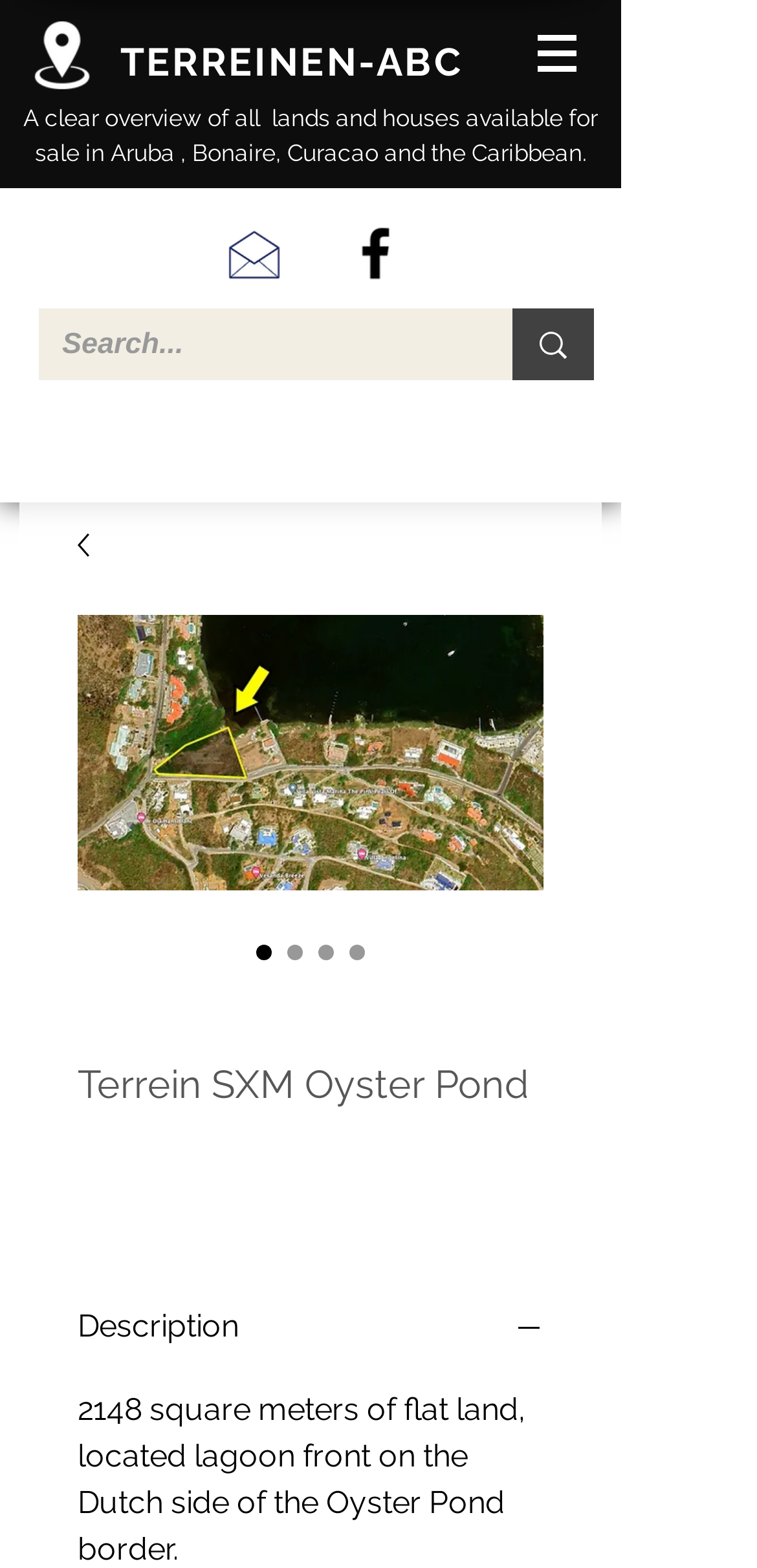Given the content of the image, can you provide a detailed answer to the question?
Is the description section expanded by default?

The button 'Description' has an attribute 'expanded: True', indicating that the description section is expanded by default.